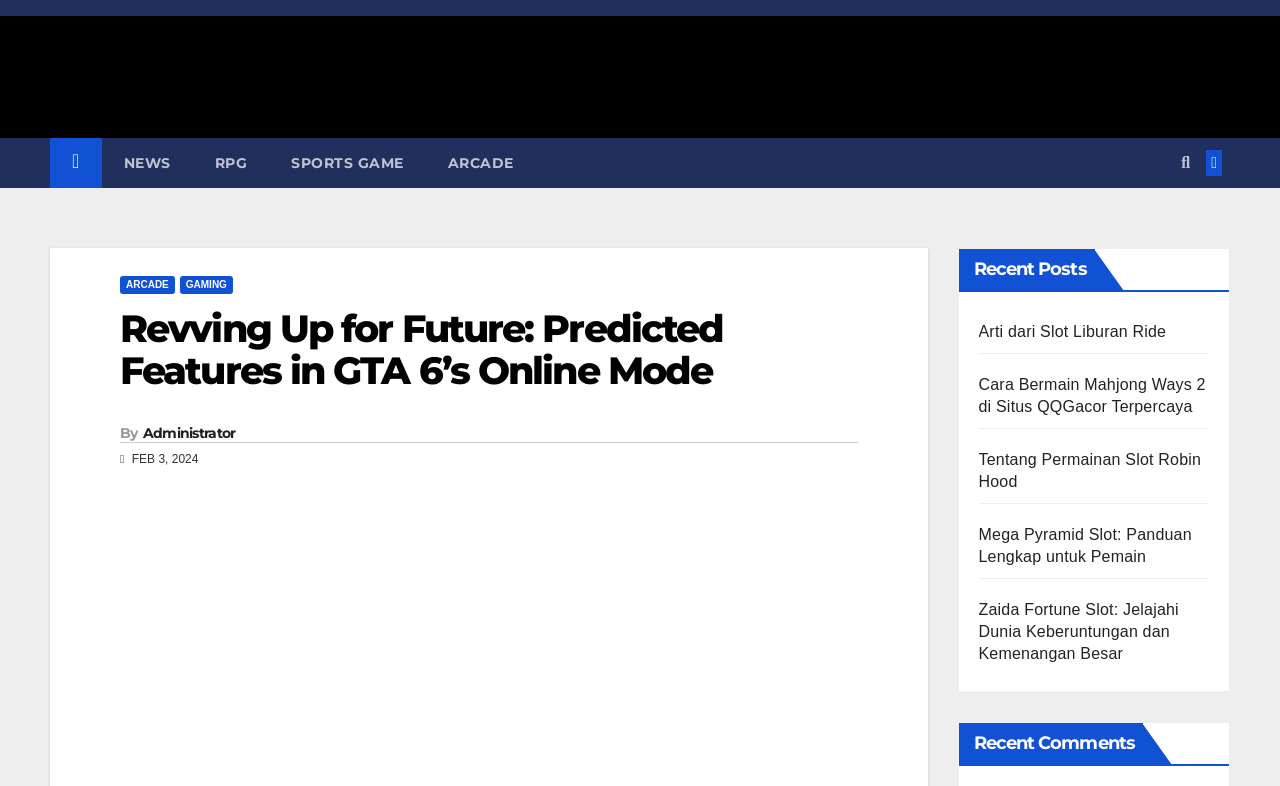Identify the bounding box coordinates of the element to click to follow this instruction: 'View the blog game image'. Ensure the coordinates are four float values between 0 and 1, provided as [left, top, right, bottom].

[0.039, 0.052, 0.213, 0.144]